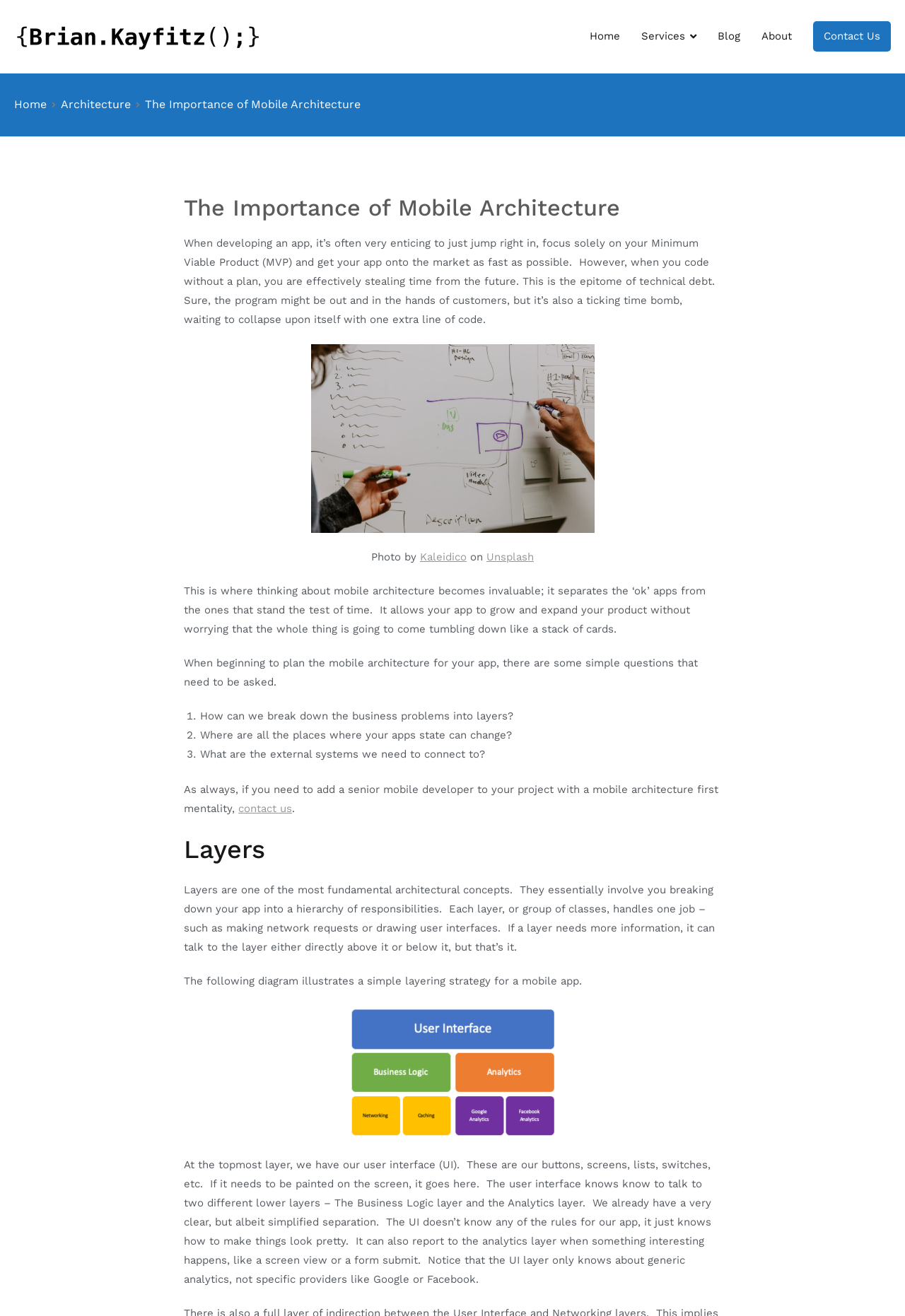What is the purpose of thinking about mobile architecture? From the image, respond with a single word or brief phrase.

to separate 'ok' apps from ones that stand the test of time